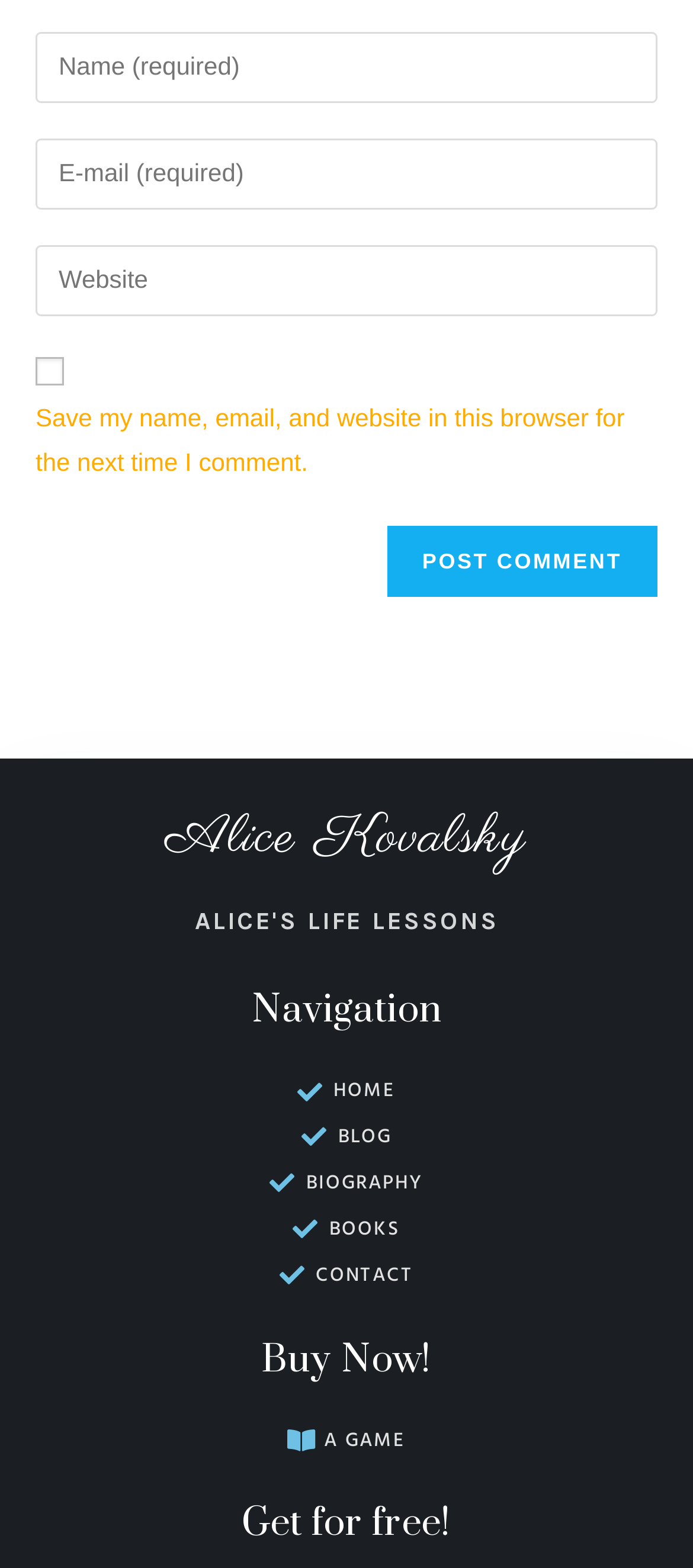Based on the element description: "name="submit" value="Post Comment"", identify the UI element and provide its bounding box coordinates. Use four float numbers between 0 and 1, [left, top, right, bottom].

[0.558, 0.335, 0.949, 0.381]